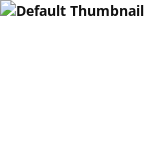What type of vaccine is represented by the thumbnail?
Provide an in-depth and detailed answer to the question.

The thumbnail likely represents a visual reference for the Haemophilus Influenzae Type B (Hib) vaccine, as indicated in the surrounding context.